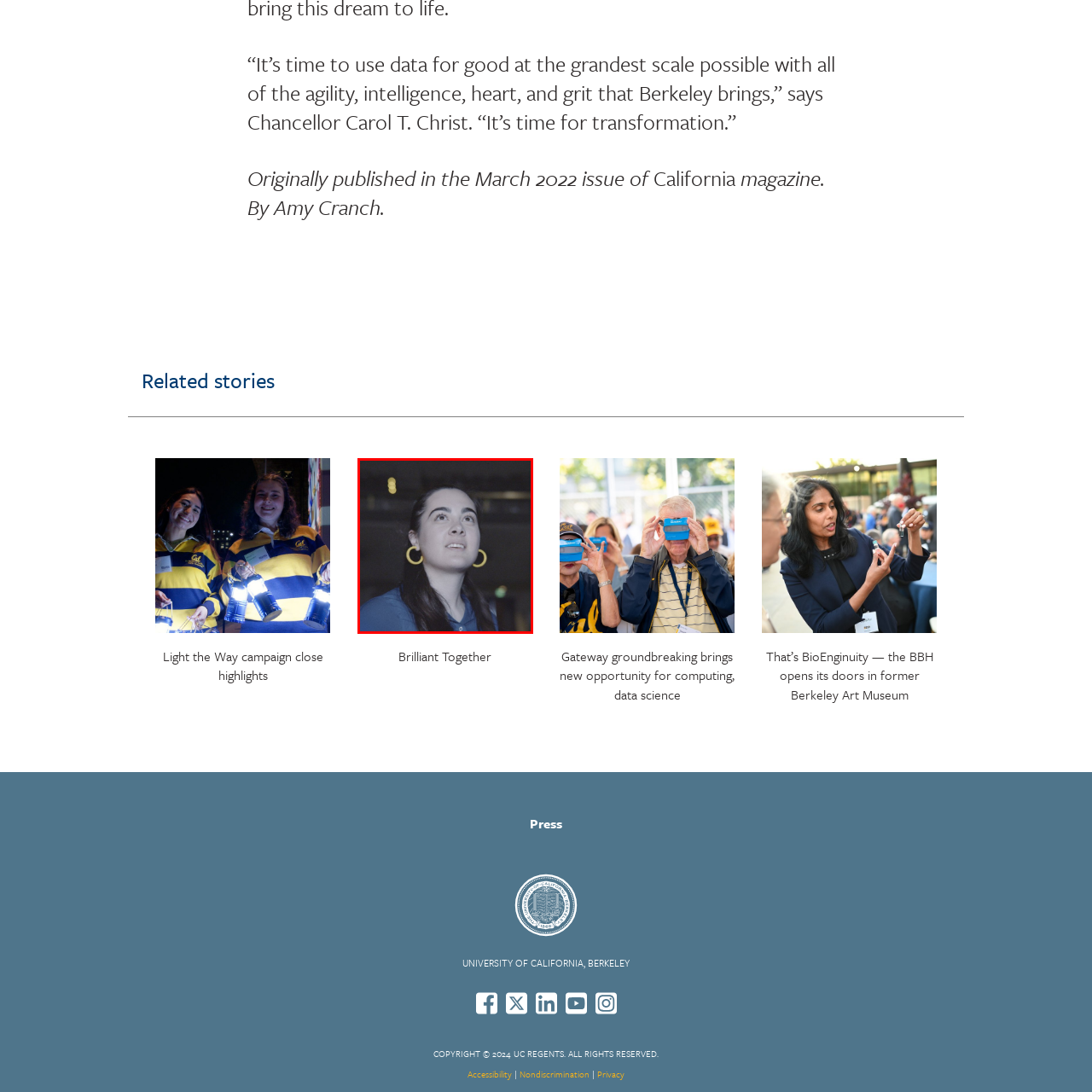What type of earrings is the woman wearing?
Look closely at the part of the image outlined in red and give a one-word or short phrase answer.

Yellow hoop earrings